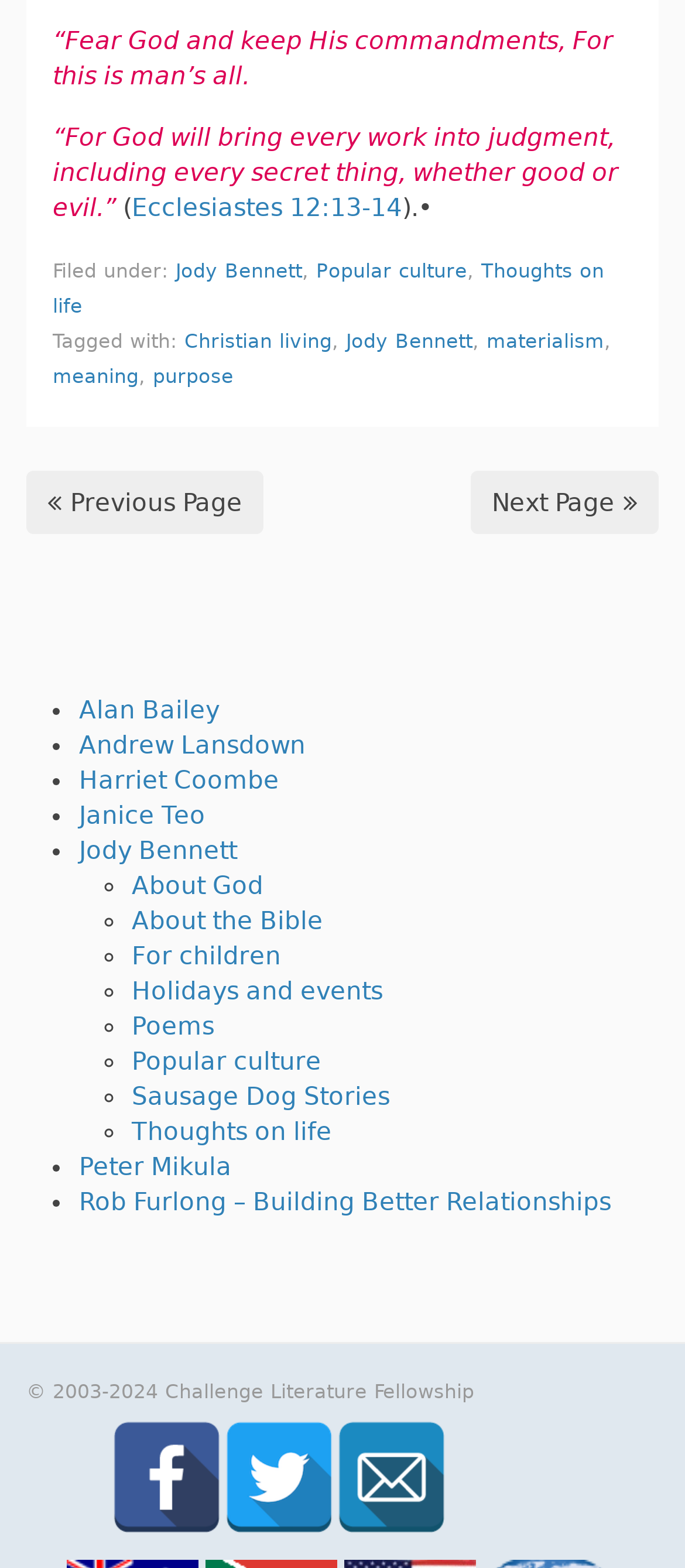What is the last item in the list of authors?
Answer the question with a detailed and thorough explanation.

The last item in the list of authors is 'Rob Furlong – Building Better Relationships', which is indicated by the link 'Rob Furlong – Building Better Relationships'.